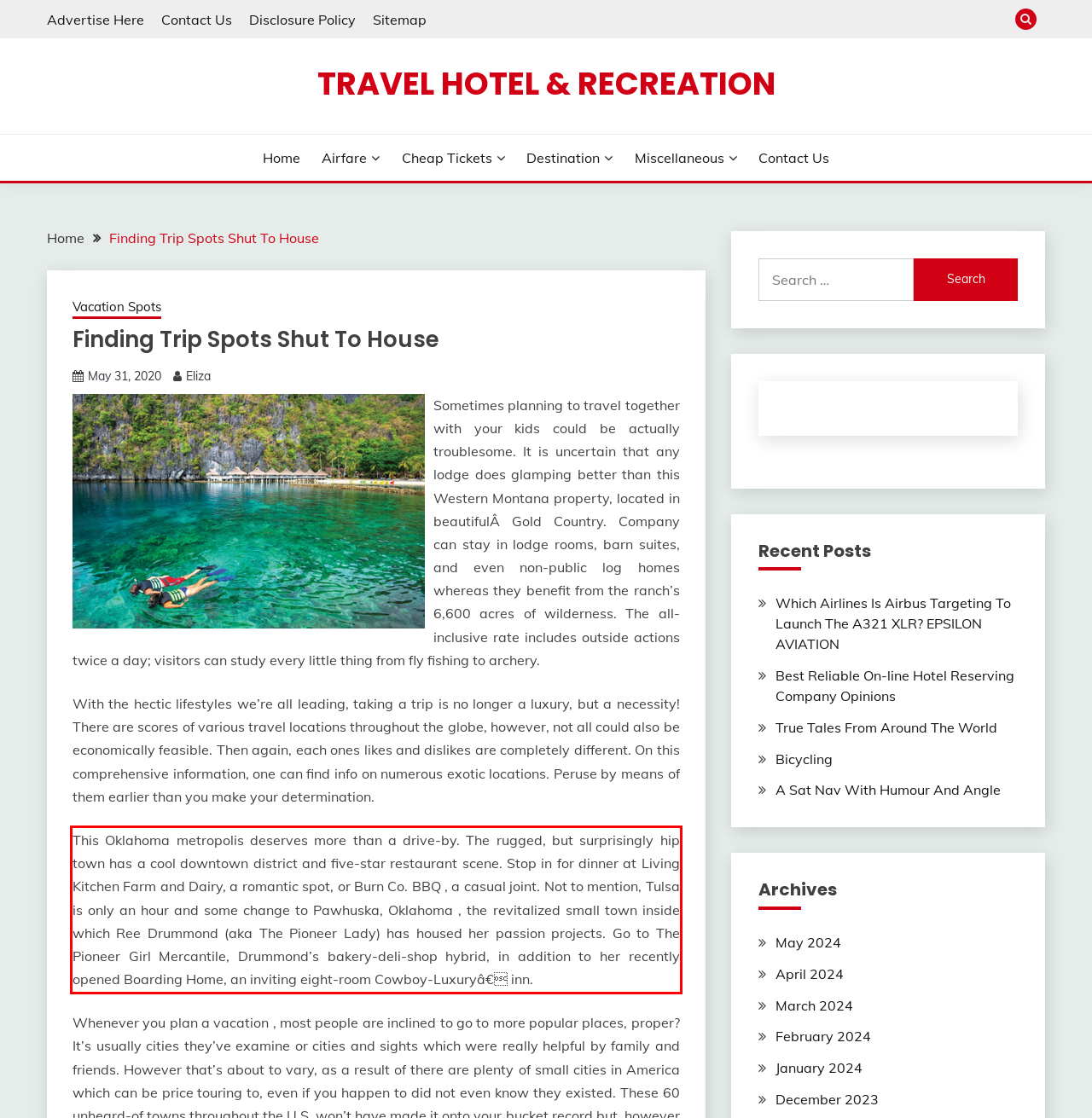Identify and transcribe the text content enclosed by the red bounding box in the given screenshot.

This Oklahoma metropolis deserves more than a drive-by. The rugged, but surprisingly hip town has a cool downtown district and five-star restaurant scene. Stop in for dinner at Living Kitchen Farm and Dairy, a romantic spot, or Burn Co. BBQ , a casual joint. Not to mention, Tulsa is only an hour and some change to Pawhuska, Oklahoma , the revitalized small town inside which Ree Drummond (aka The Pioneer Lady) has housed her passion projects. Go to The Pioneer Girl Mercantile, Drummond’s bakery-deli-shop hybrid, in addition to her recently opened Boarding Home, an inviting eight-room Cowboy-Luxuryâ€ inn.